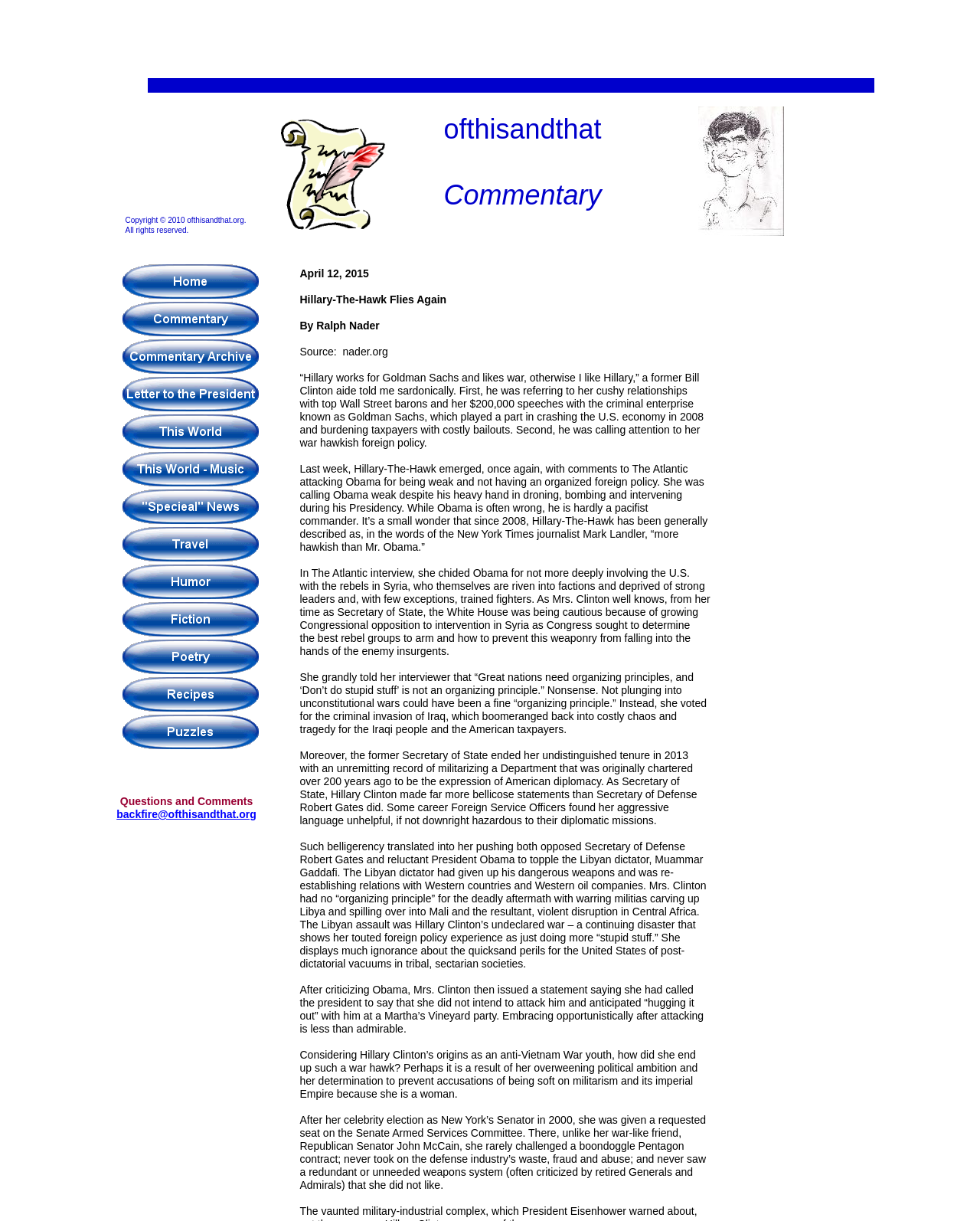What is the date mentioned on the webpage?
Please provide a comprehensive and detailed answer to the question.

The date can be found in the StaticText element with the text 'April 12, 2015'.